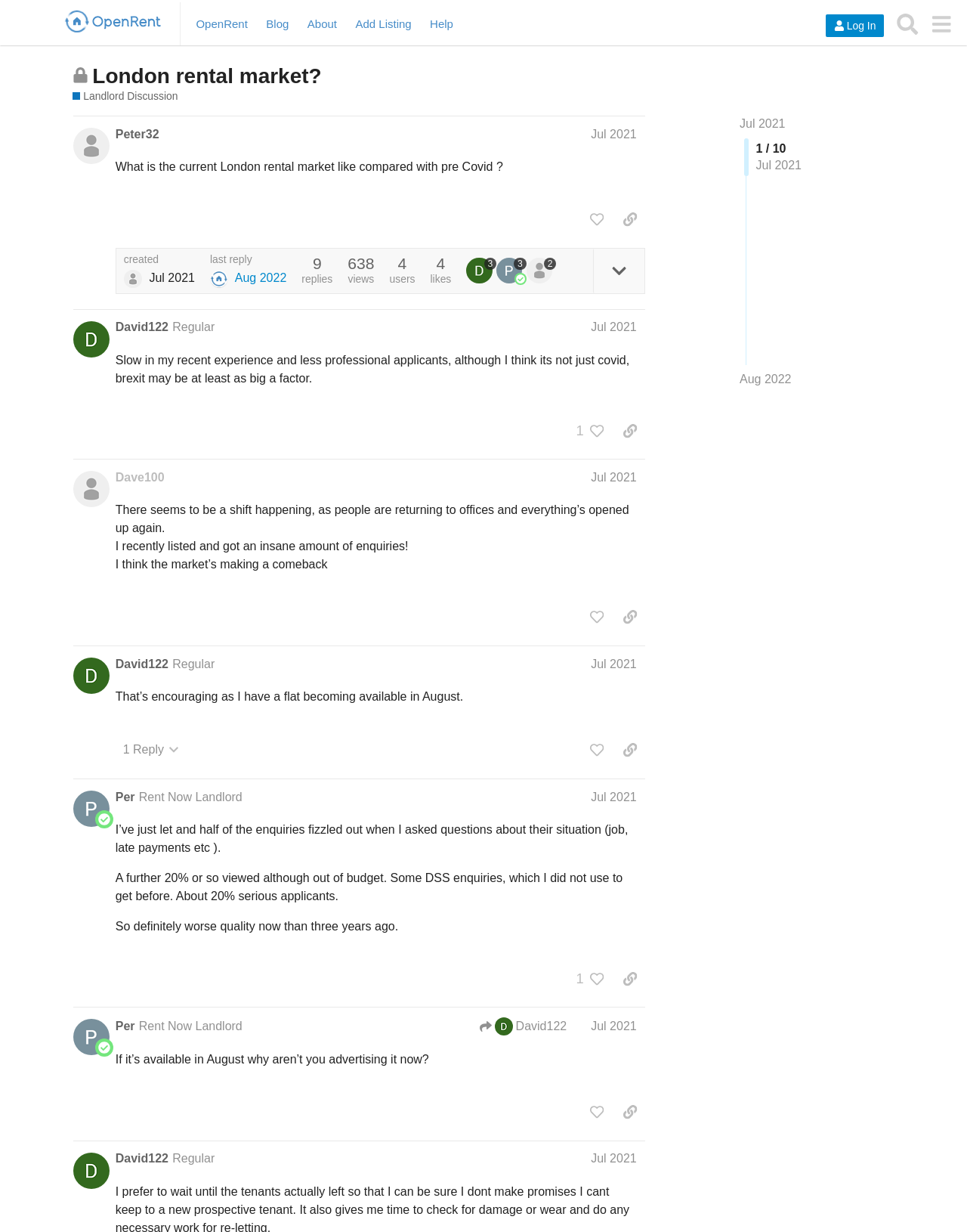Determine the bounding box of the UI element mentioned here: "Excel Tips and Tricks". The coordinates must be in the format [left, top, right, bottom] with values ranging from 0 to 1.

None